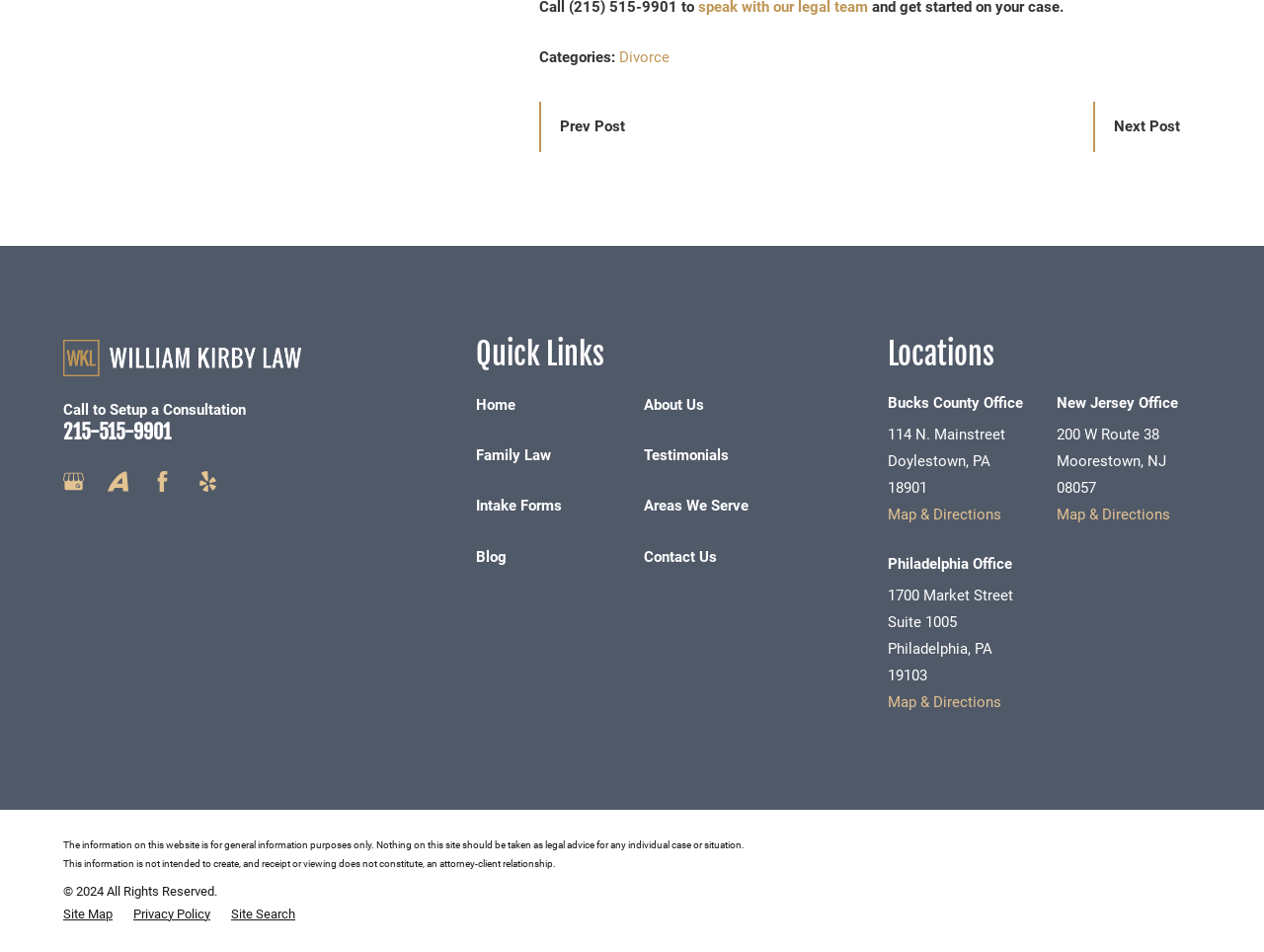What type of law does this website specialize in?
Please answer the question with a single word or phrase, referencing the image.

Family Law